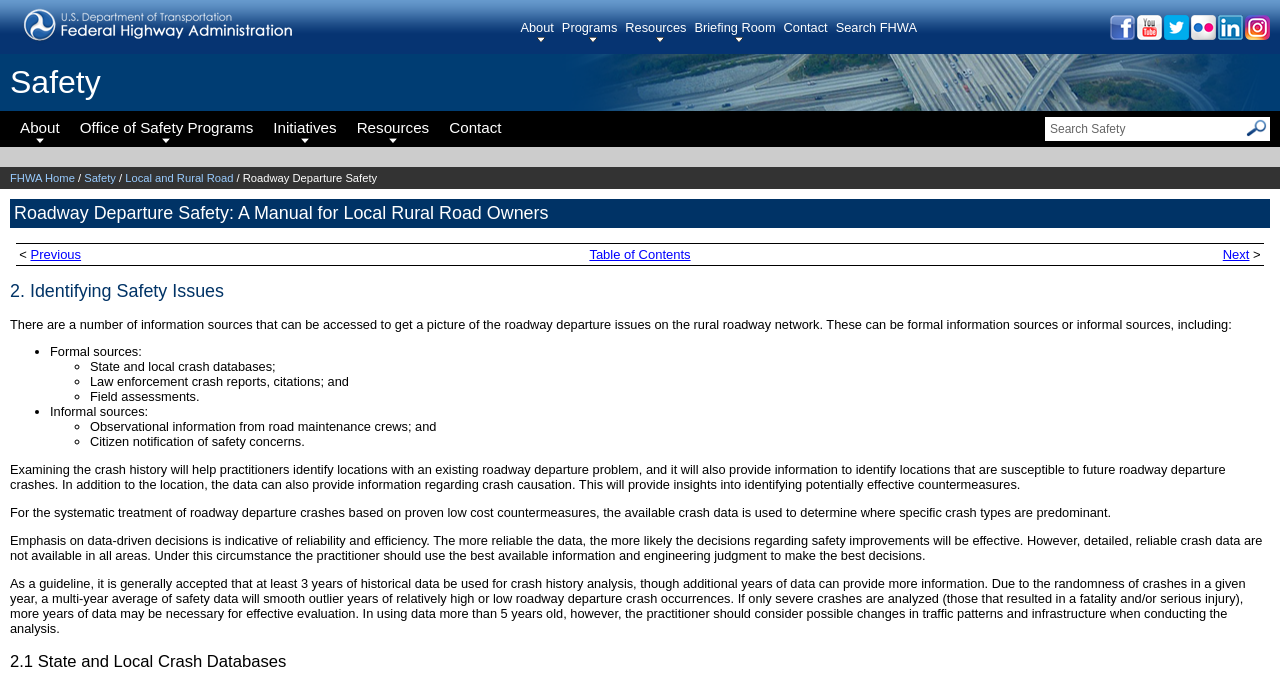Can you find the bounding box coordinates for the UI element given this description: "CRASH - The Online Edition"? Provide the coordinates as four float numbers between 0 and 1: [left, top, right, bottom].

None